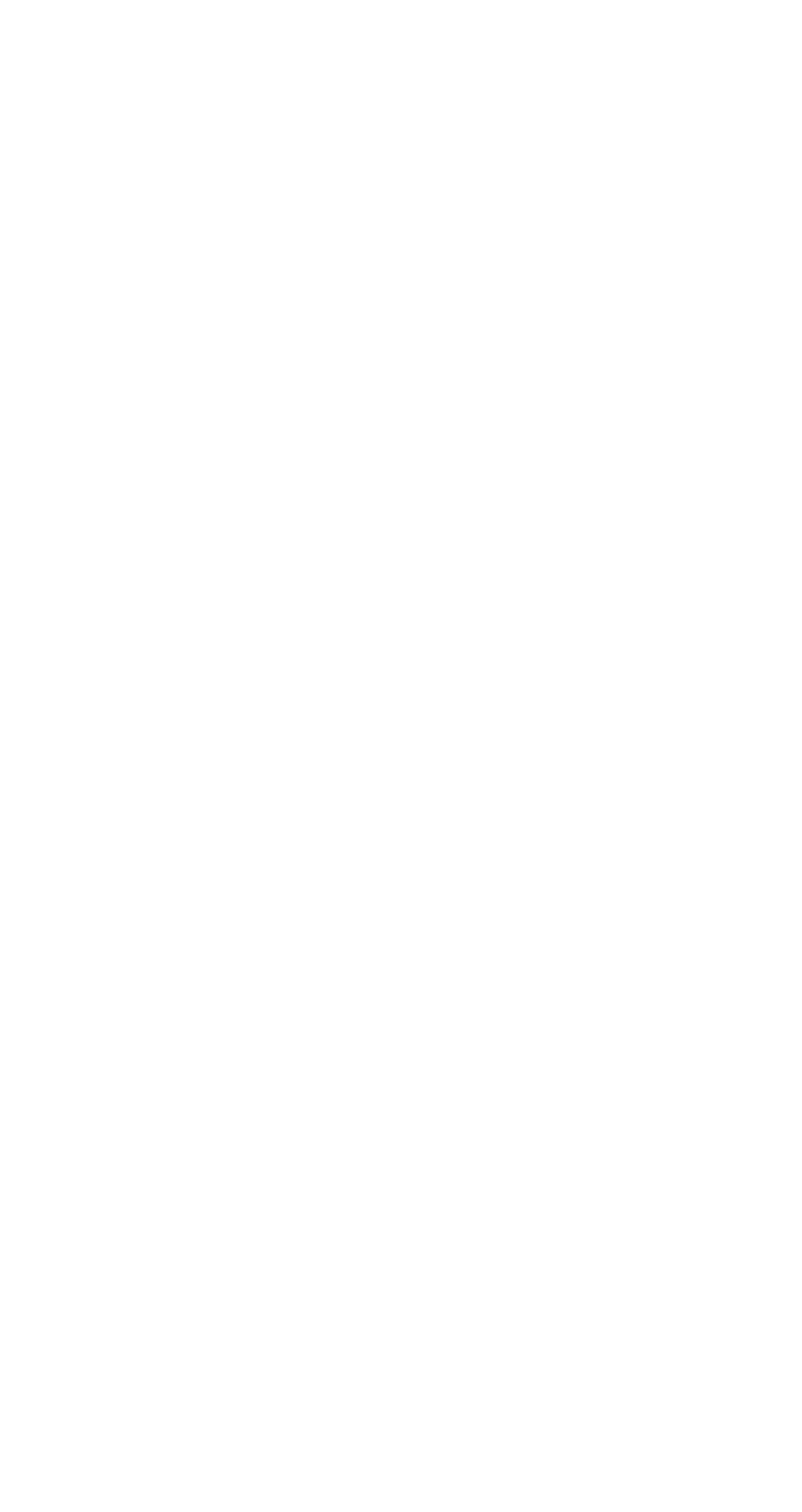Could you specify the bounding box coordinates for the clickable section to complete the following instruction: "call Main Switchboard"?

[0.038, 0.806, 0.285, 0.829]